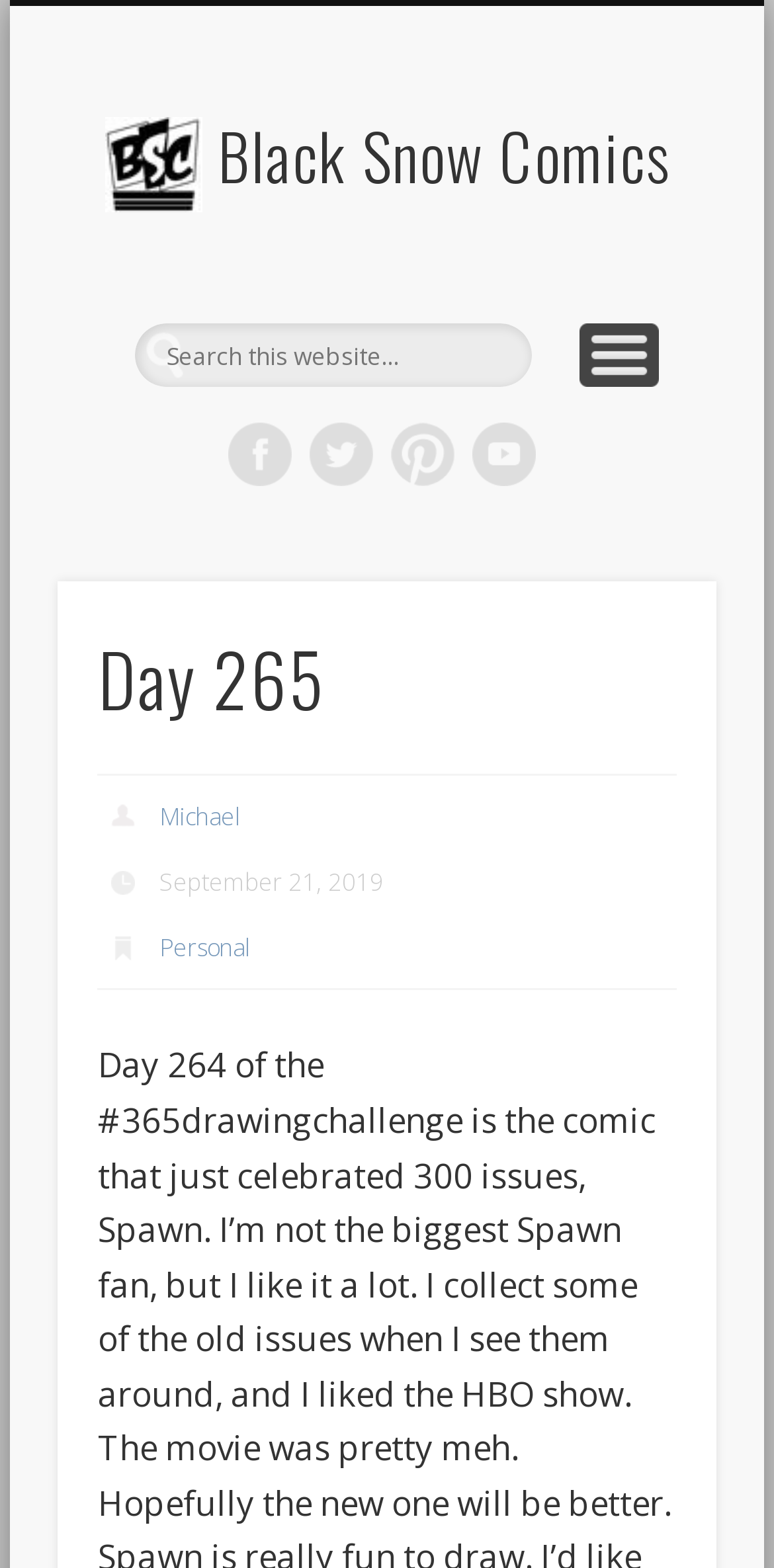Produce an extensive caption that describes everything on the webpage.

The webpage is about Black Snow Comics, specifically featuring Spawn, a comic that has celebrated 300 issues. At the top left, there is a link to Black Snow Comics accompanied by an image of the same name. To the right of this link, there is another link to Black Snow Comics. 

Below these links, there is a search bar with a placeholder text "Search this website…". 

On the right side of the search bar, there are social media links to Facebook, Twitter, Pinterest, and Vimeo, arranged horizontally. 

Further down, there is a navigation link "Show Navigation". Below this link, there is a header section with a heading "Day 265" and a link to the author "Michael" on the left side. To the right of the author link, there is a date "September 21, 2019" and a link to the category "Personal".